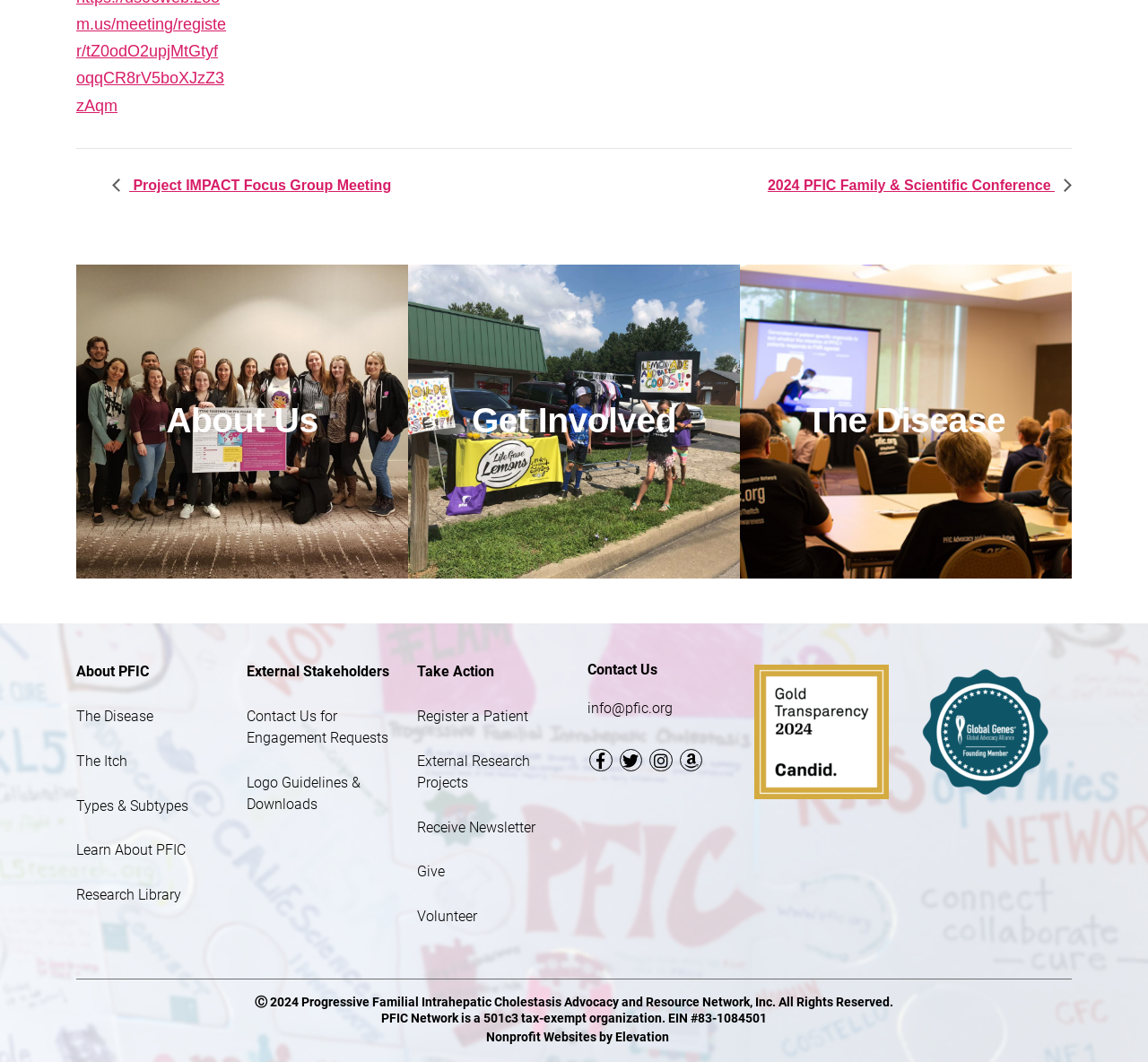Please identify the bounding box coordinates of the element that needs to be clicked to execute the following command: "Click on About Us". Provide the bounding box using four float numbers between 0 and 1, formatted as [left, top, right, bottom].

[0.066, 0.249, 0.355, 0.545]